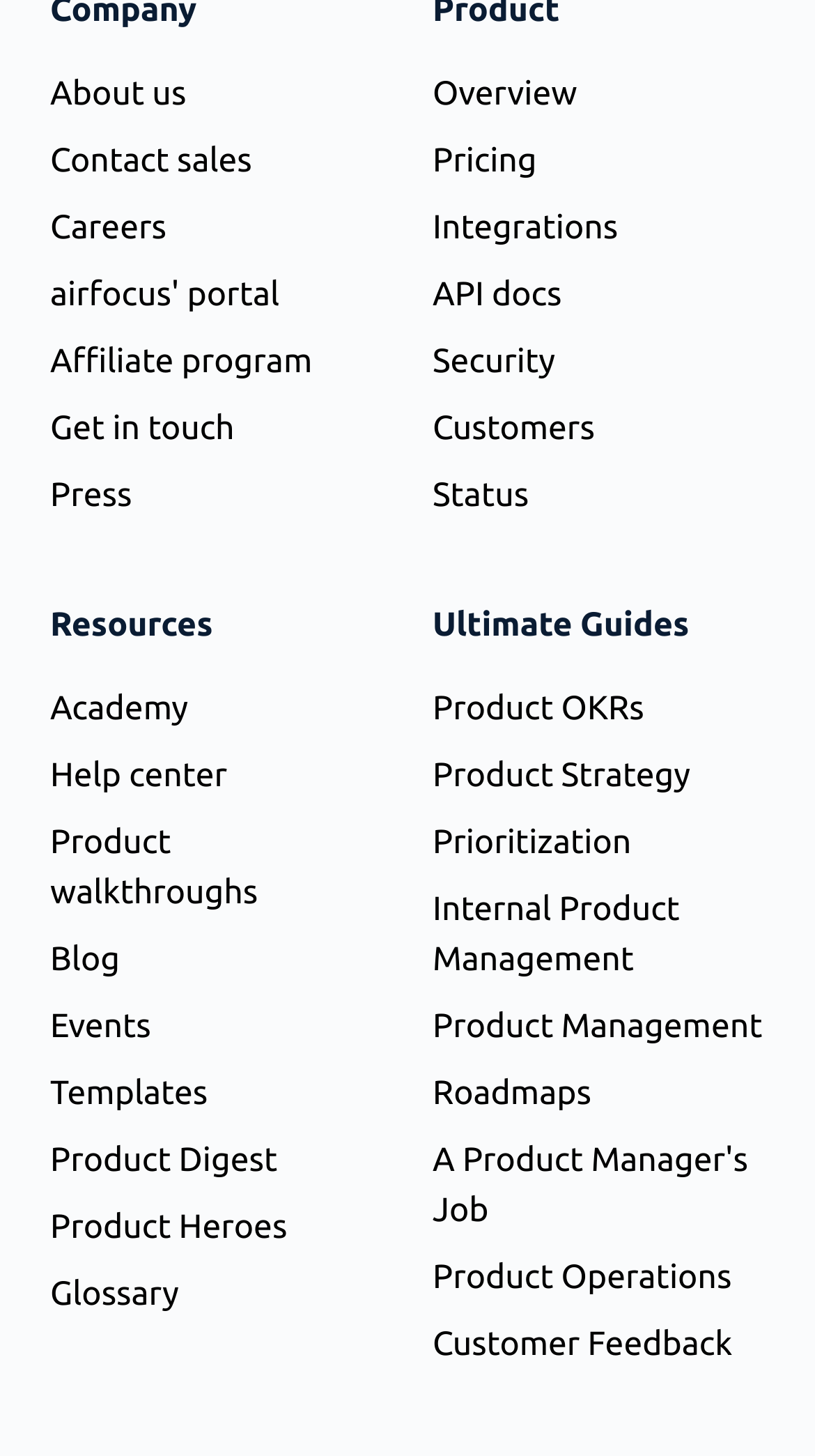Find the bounding box coordinates of the UI element according to this description: "Prioritization".

[0.531, 0.565, 0.775, 0.591]